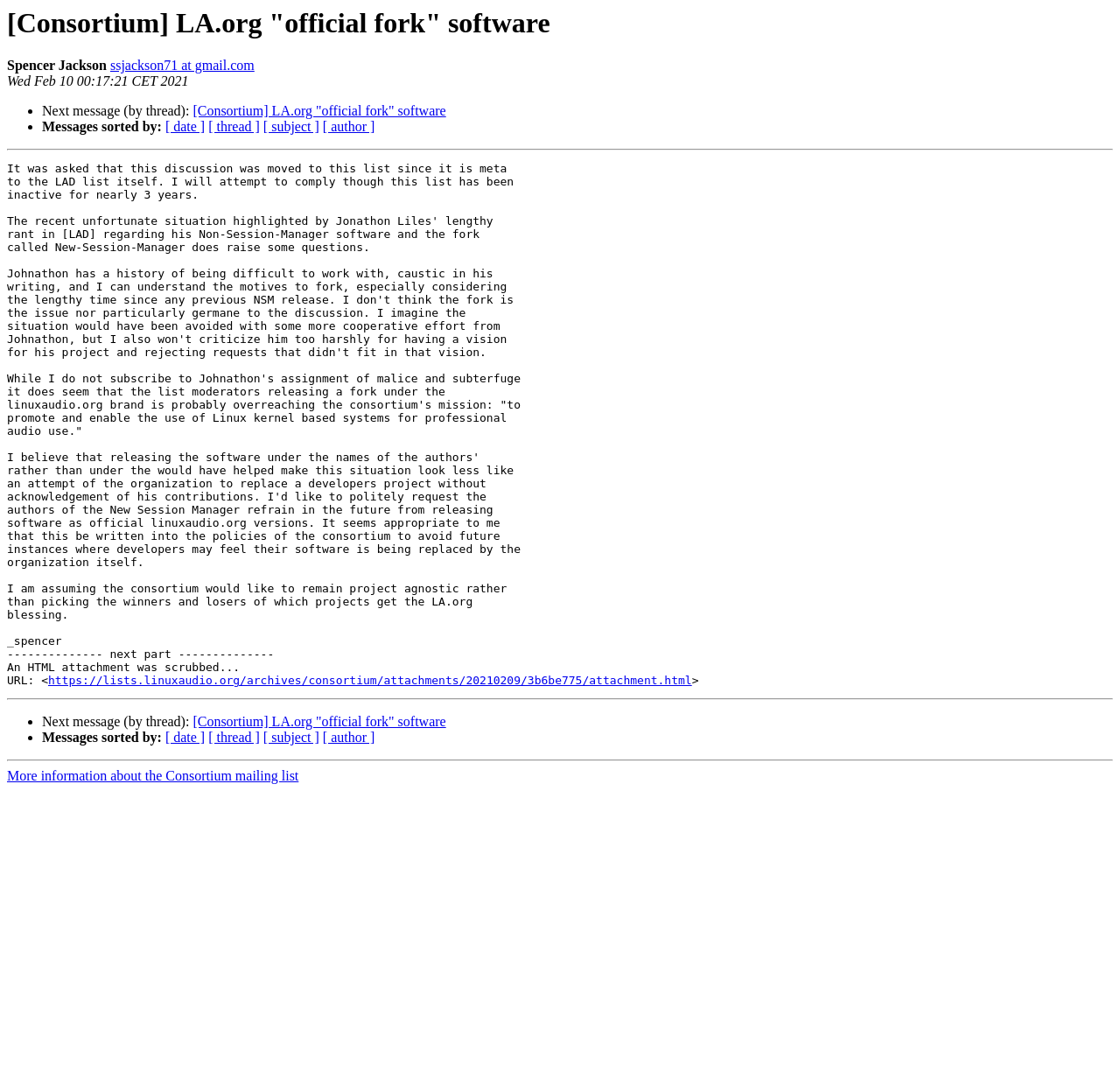Find the bounding box coordinates of the clickable element required to execute the following instruction: "View the next message by thread". Provide the coordinates as four float numbers between 0 and 1, i.e., [left, top, right, bottom].

[0.172, 0.096, 0.398, 0.11]